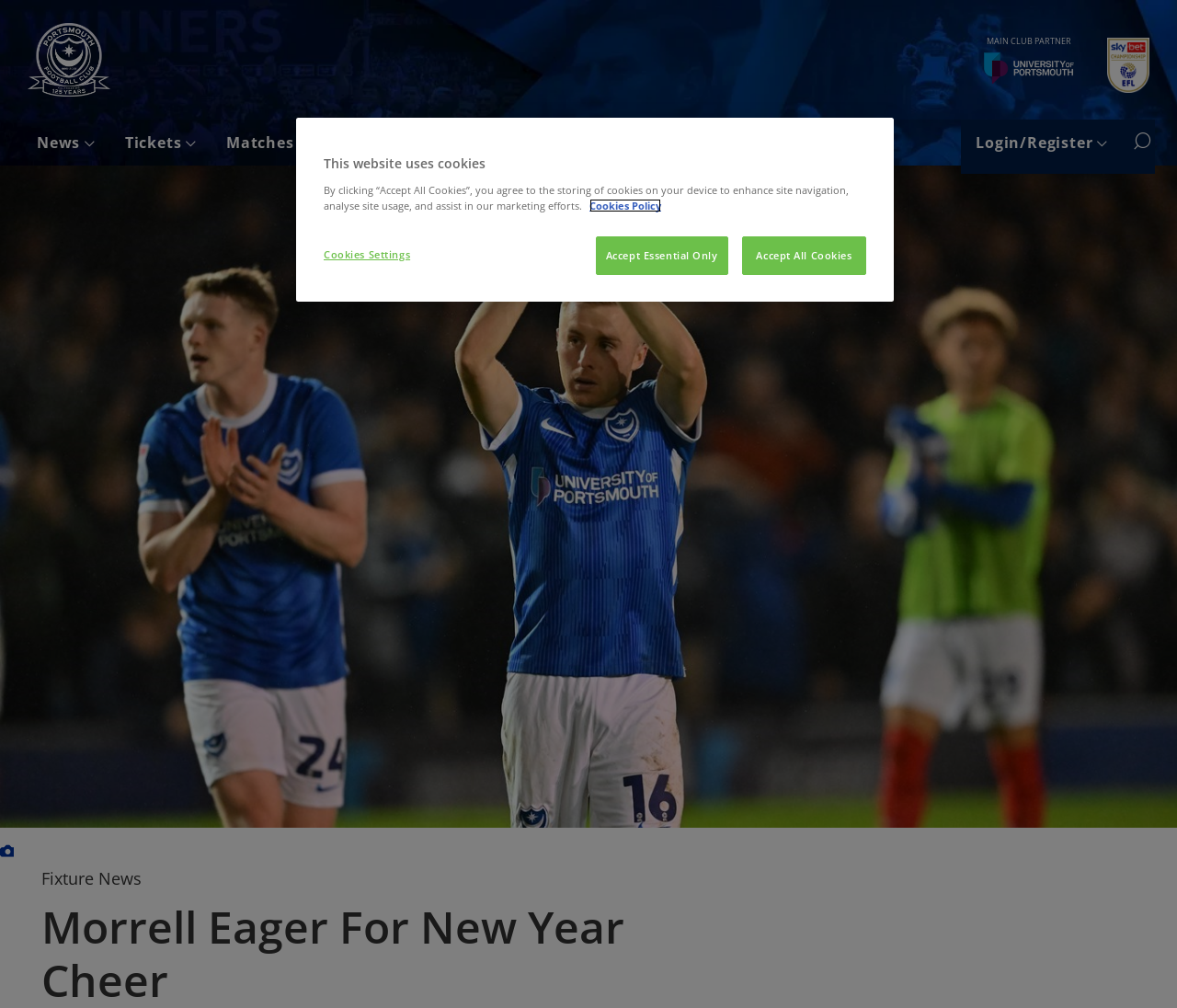Please find the bounding box coordinates of the element's region to be clicked to carry out this instruction: "Read the article Morrell Eager For New Year Cheer".

[0.035, 0.893, 0.57, 0.999]